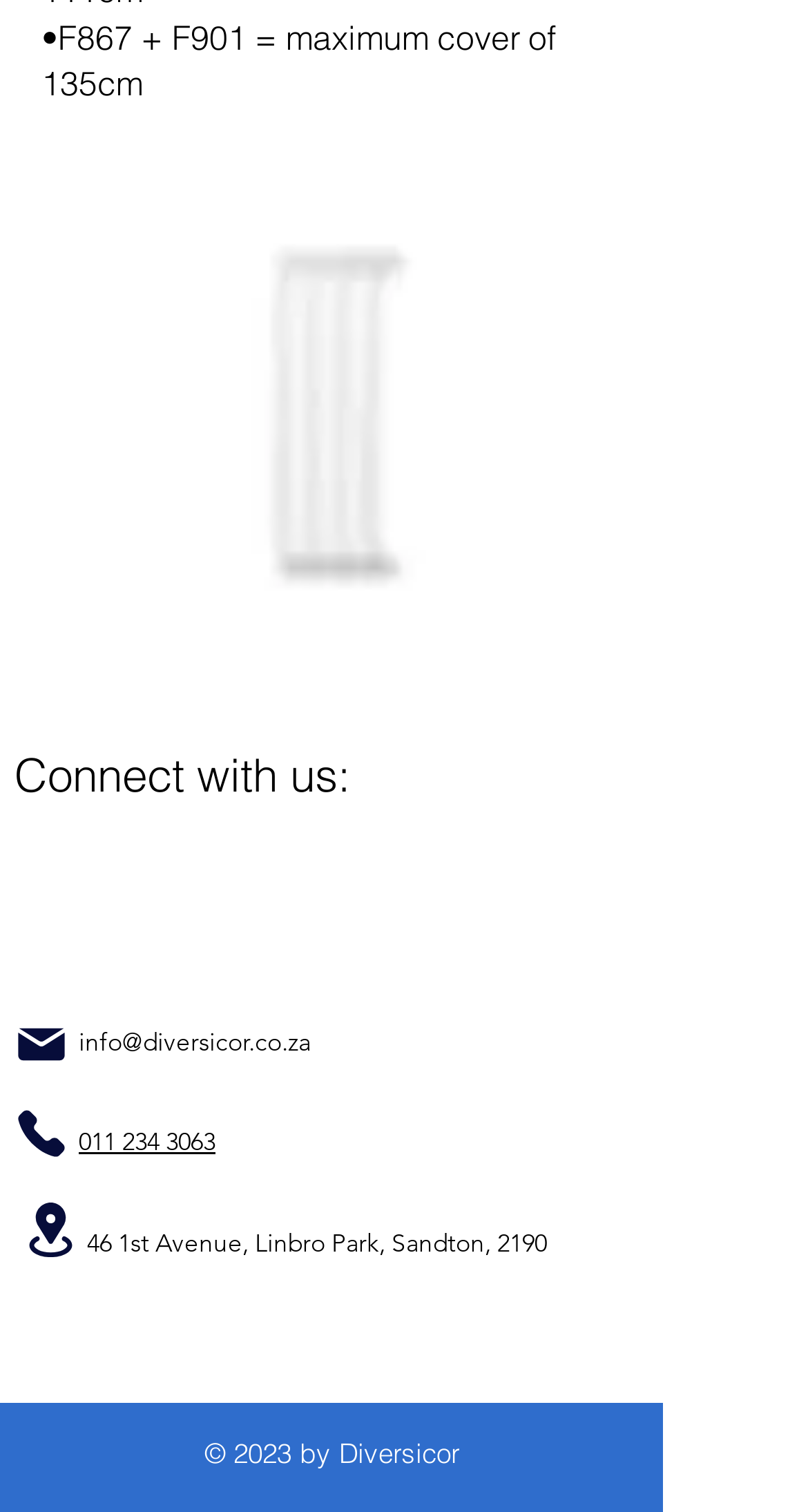Use the details in the image to answer the question thoroughly: 
What year is mentioned in the copyright notice?

The answer can be found in the StaticText element with the text '© 2023 by Diversicor' at the bottom of the webpage.